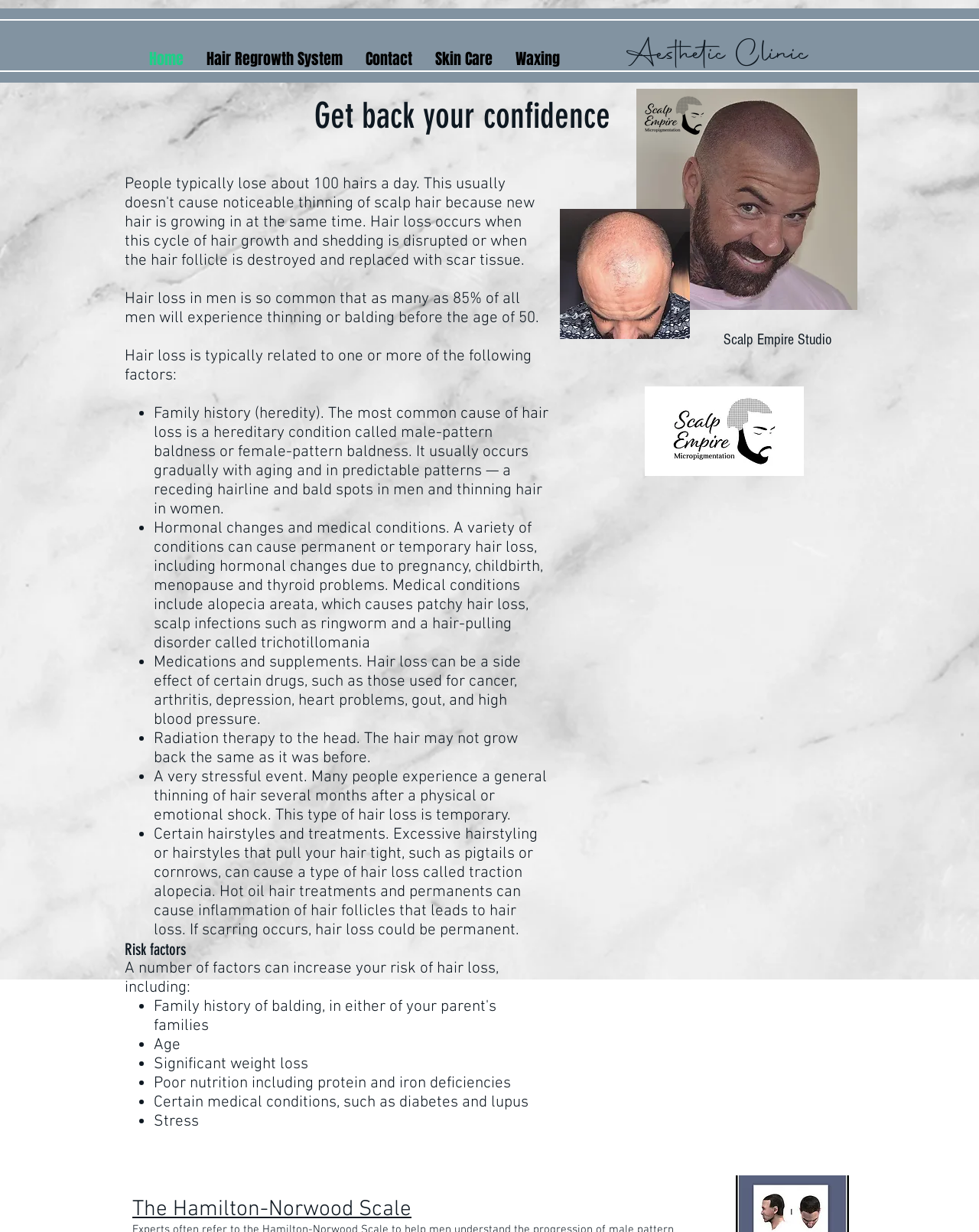What is the purpose of the Scalp Empire Studio?
Look at the screenshot and respond with one word or a short phrase.

Hair regrowth system